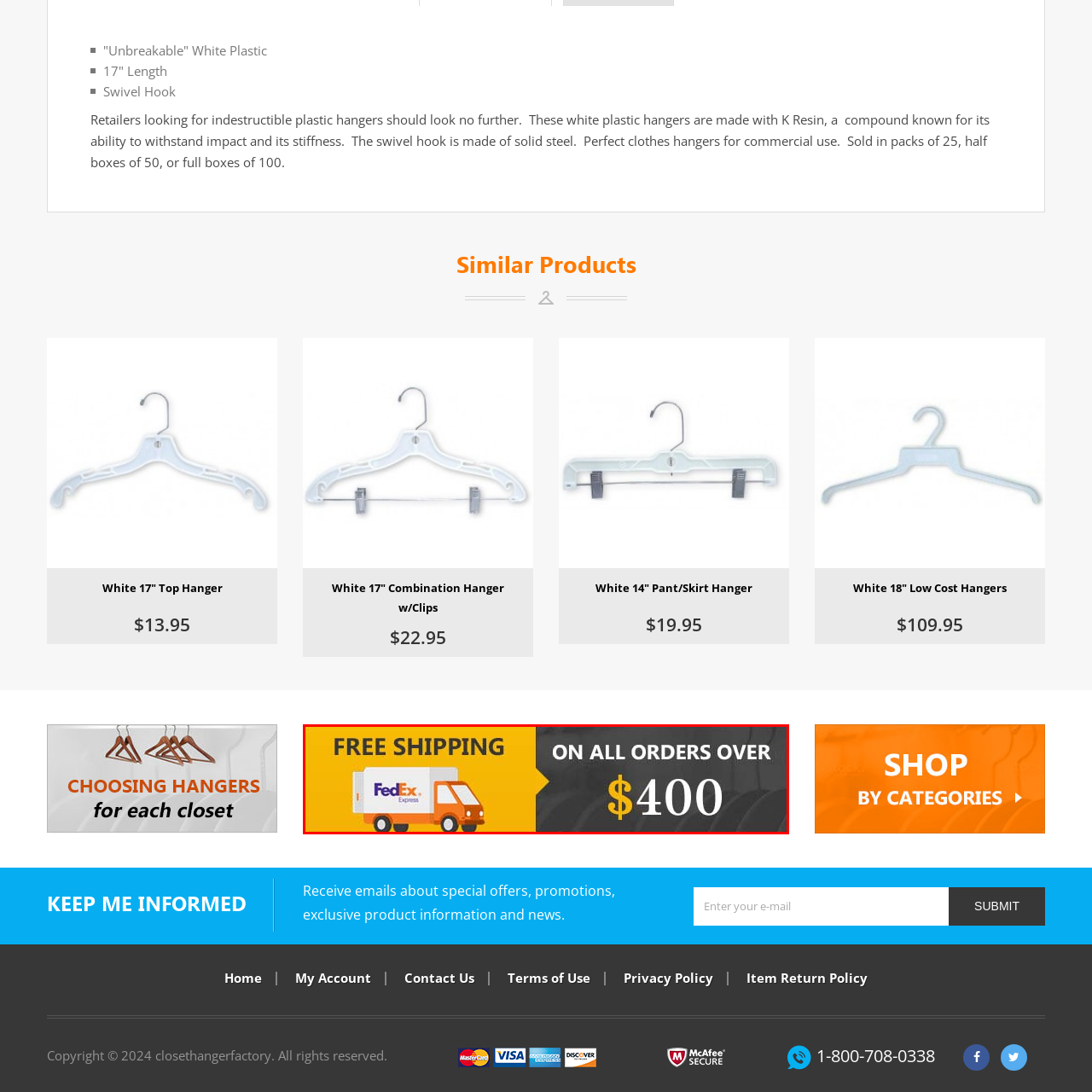What is the purpose of the promotional message?
Examine the image that is surrounded by the red bounding box and answer the question with as much detail as possible using the image.

The emphasis on the shipping threshold aims to enhance the customer experience by potentially saving them money on delivery costs, making it more appealing to complete larger purchases.